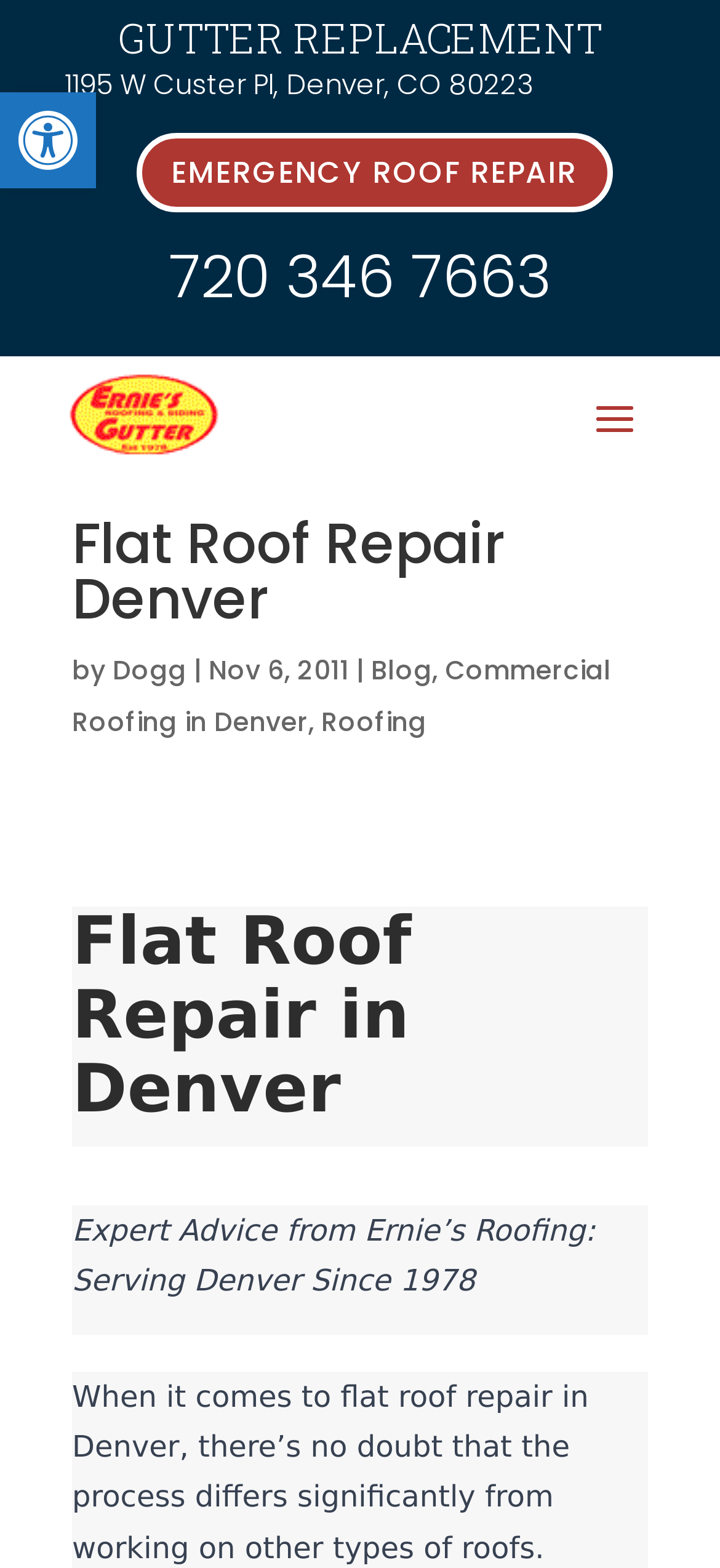What is the address of the roofing company?
We need a detailed and exhaustive answer to the question. Please elaborate.

I found the address by looking at the heading element with the text '1195 W Custer Pl, Denver, CO 80223' which is located at the top of the webpage.